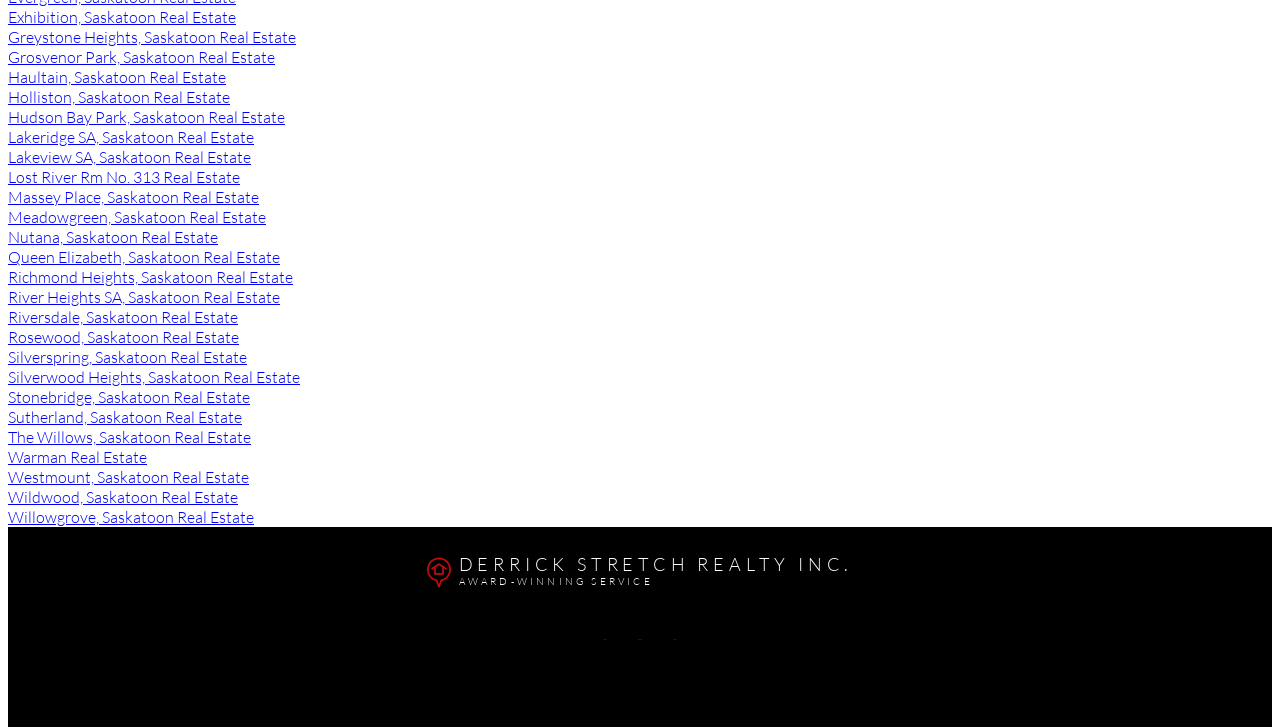Find the bounding box coordinates of the element to click in order to complete the given instruction: "Read the response from Holt."

None